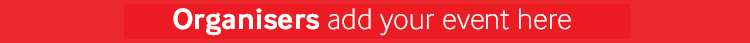What is the color of the text on the banner?
Answer the question with as much detail as you can, using the image as a reference.

The caption describes the text on the banner as being in white color, which provides a clear contrast to the bright red background and makes the message easily readable.